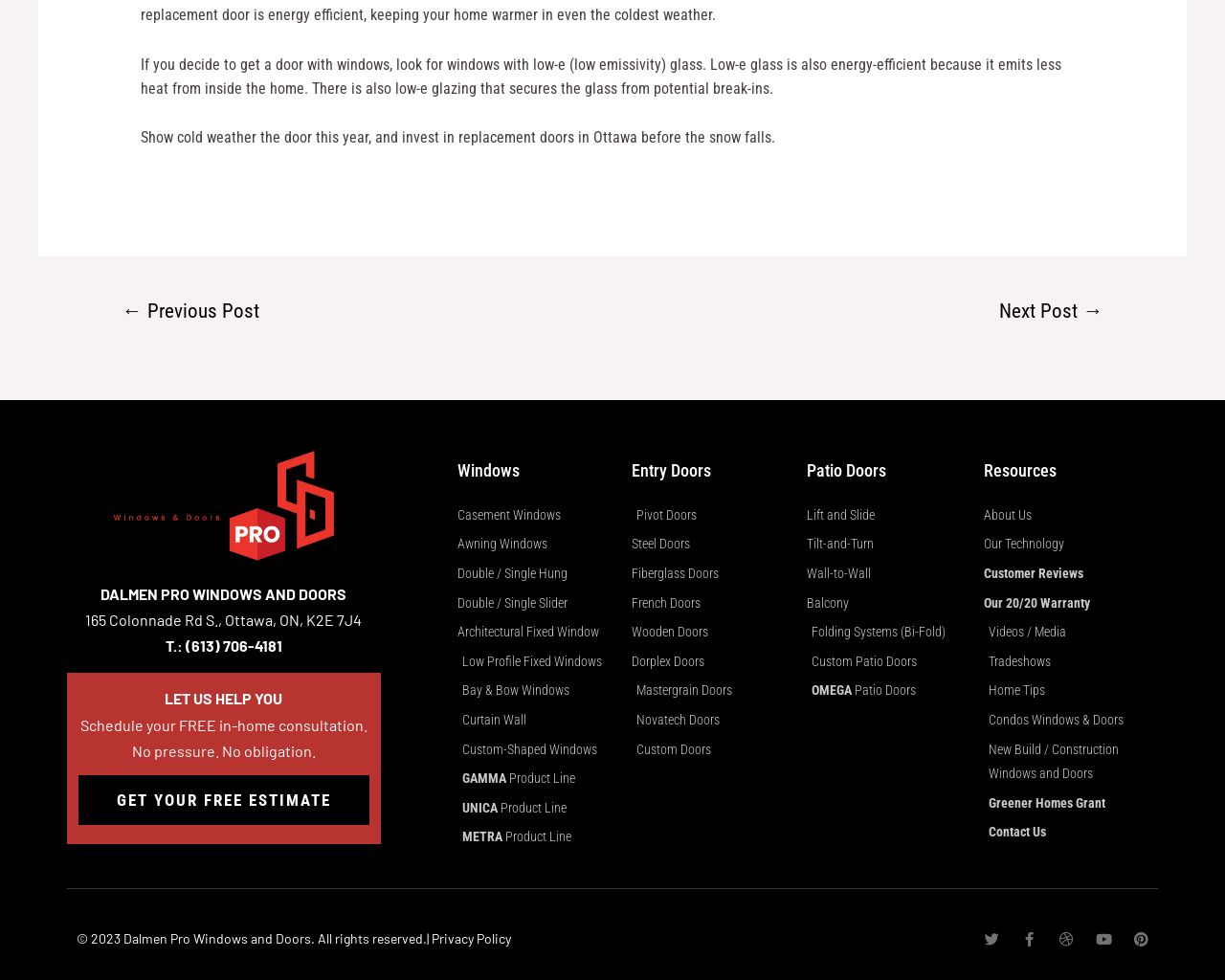Give a concise answer of one word or phrase to the question: 
What is the phone number of the company?

(613) 706-4181